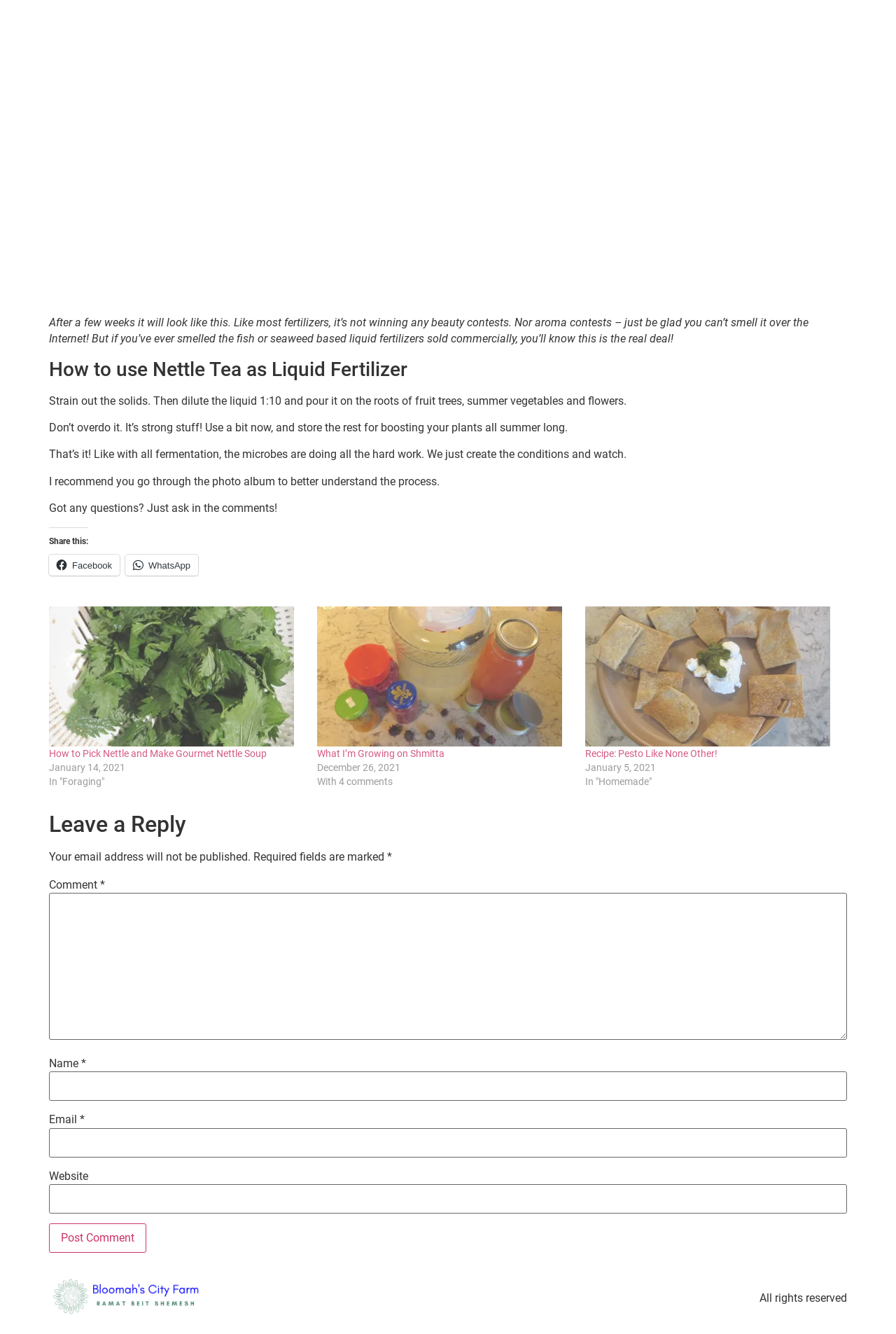Locate the bounding box coordinates of the region to be clicked to comply with the following instruction: "Visit the 'How to Pick Nettle and Make Gourmet Nettle Soup' page". The coordinates must be four float numbers between 0 and 1, in the form [left, top, right, bottom].

[0.055, 0.455, 0.338, 0.56]